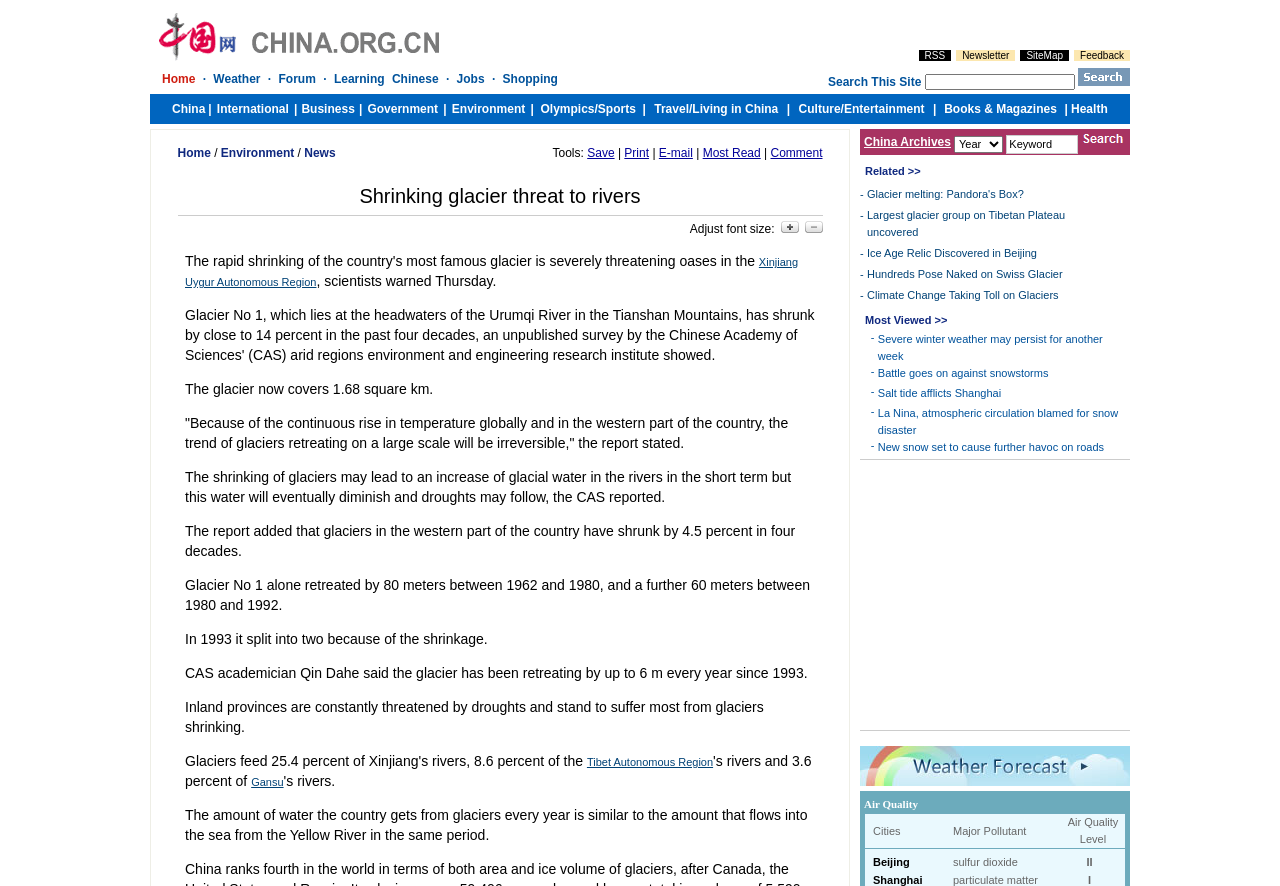Please determine the bounding box coordinates of the clickable area required to carry out the following instruction: "search for something". The coordinates must be four float numbers between 0 and 1, represented as [left, top, right, bottom].

None